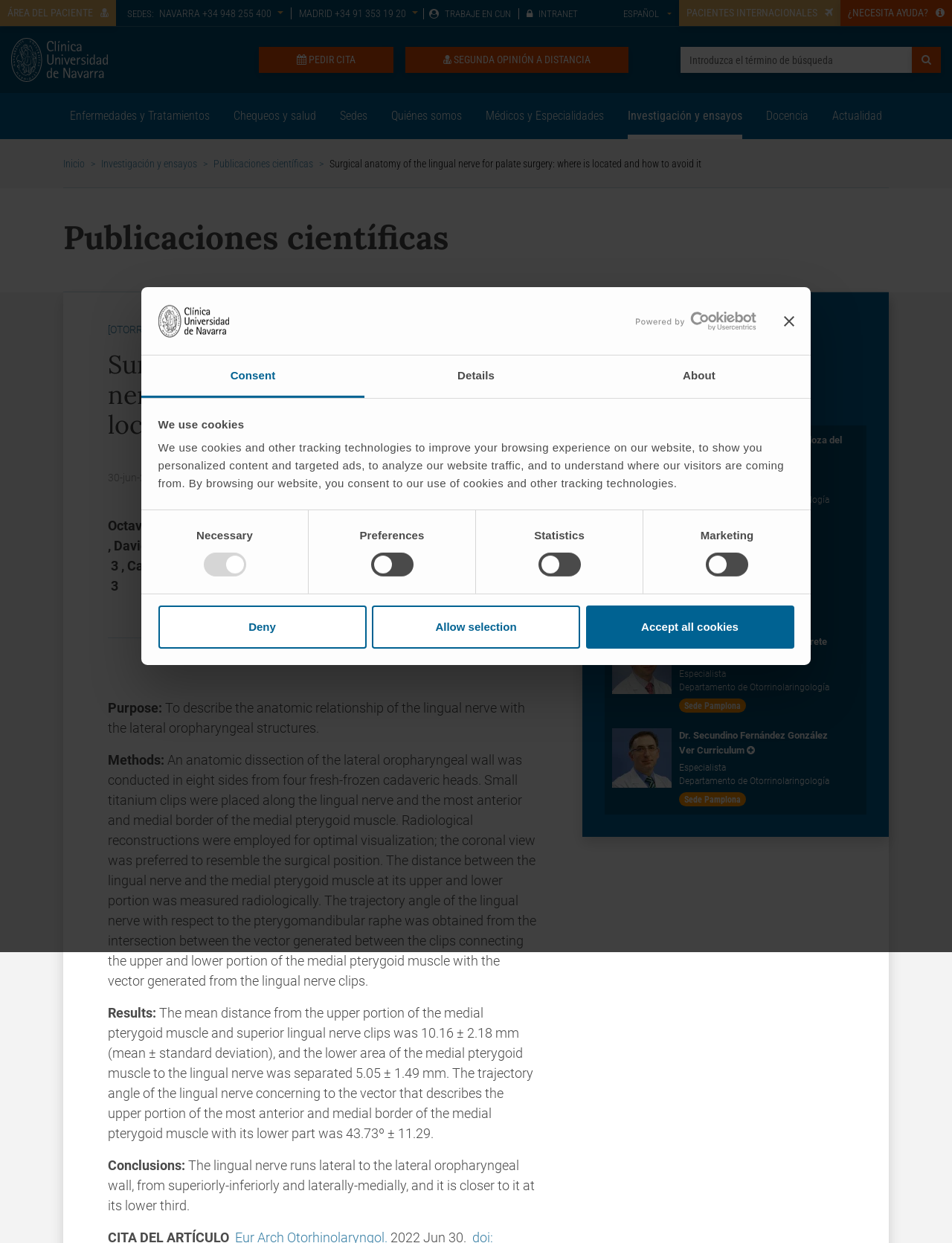Offer a detailed explanation of the webpage layout and contents.

This webpage appears to be a scientific publication from the Clínica Universidad de Navarra, specifically an article about palate surgery and the lingual nerve. The page is divided into several sections.

At the top, there is a banner with a logo and a "Close banner" button. Below this, there is a tab list with options for "Consent", "Details", and "About". The "Consent" tab is selected by default, and it contains a message about the use of cookies on the website, along with several checkboxes for selecting preferences.

To the left of the page, there is a navigation menu with links to various sections of the website, including "Enfermedades y Tratamientos", "Chequeos y salud", and "Investigación y ensayos". There is also a search bar and several buttons, including "ÁREA DEL PACIENTE", "PACIENTES INTERNACIONALES", and "¿NECESITA AYUDA?".

The main content of the page is the scientific article, which includes a title, "Surgical anatomy of the lingual nerve for palate surgery: where is located and how to avoid it", and a publication date, "30-jun-2022". The article is divided into sections, including "Purpose", "Methods", "Results", and "Conclusions", each of which contains a brief summary of the relevant information.

Below the article, there is a section titled "Nuestros autores", which lists the authors of the article, including their names, specialties, and affiliations.